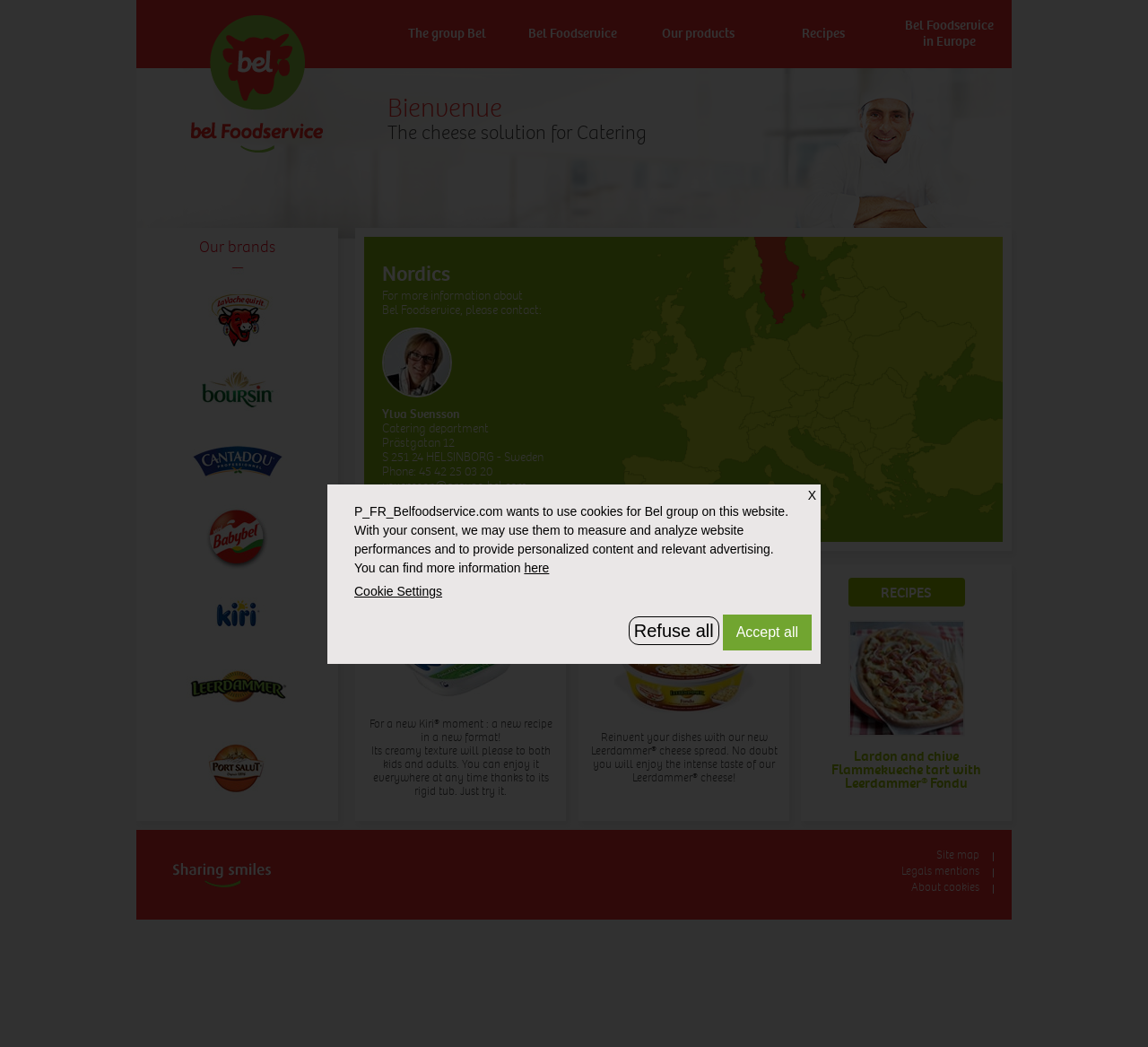Specify the bounding box coordinates of the region I need to click to perform the following instruction: "Explore the Nordics section". The coordinates must be four float numbers in the range of 0 to 1, i.e., [left, top, right, bottom].

[0.333, 0.252, 0.528, 0.272]